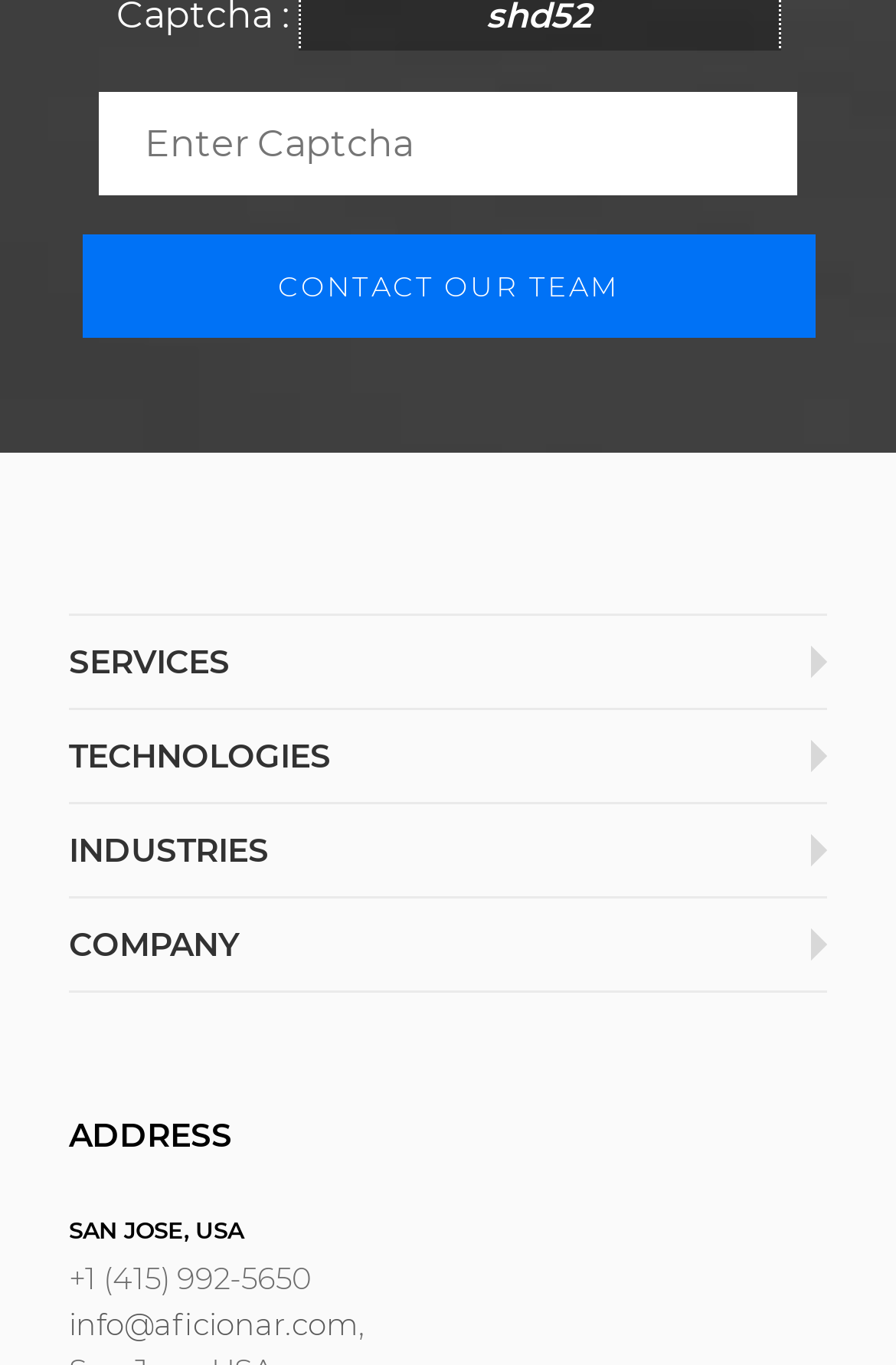Identify the bounding box for the given UI element using the description provided. Coordinates should be in the format (top-left x, top-left y, bottom-right x, bottom-right y) and must be between 0 and 1. Here is the description: Geolocation/Navigation

[0.103, 0.669, 0.492, 0.696]